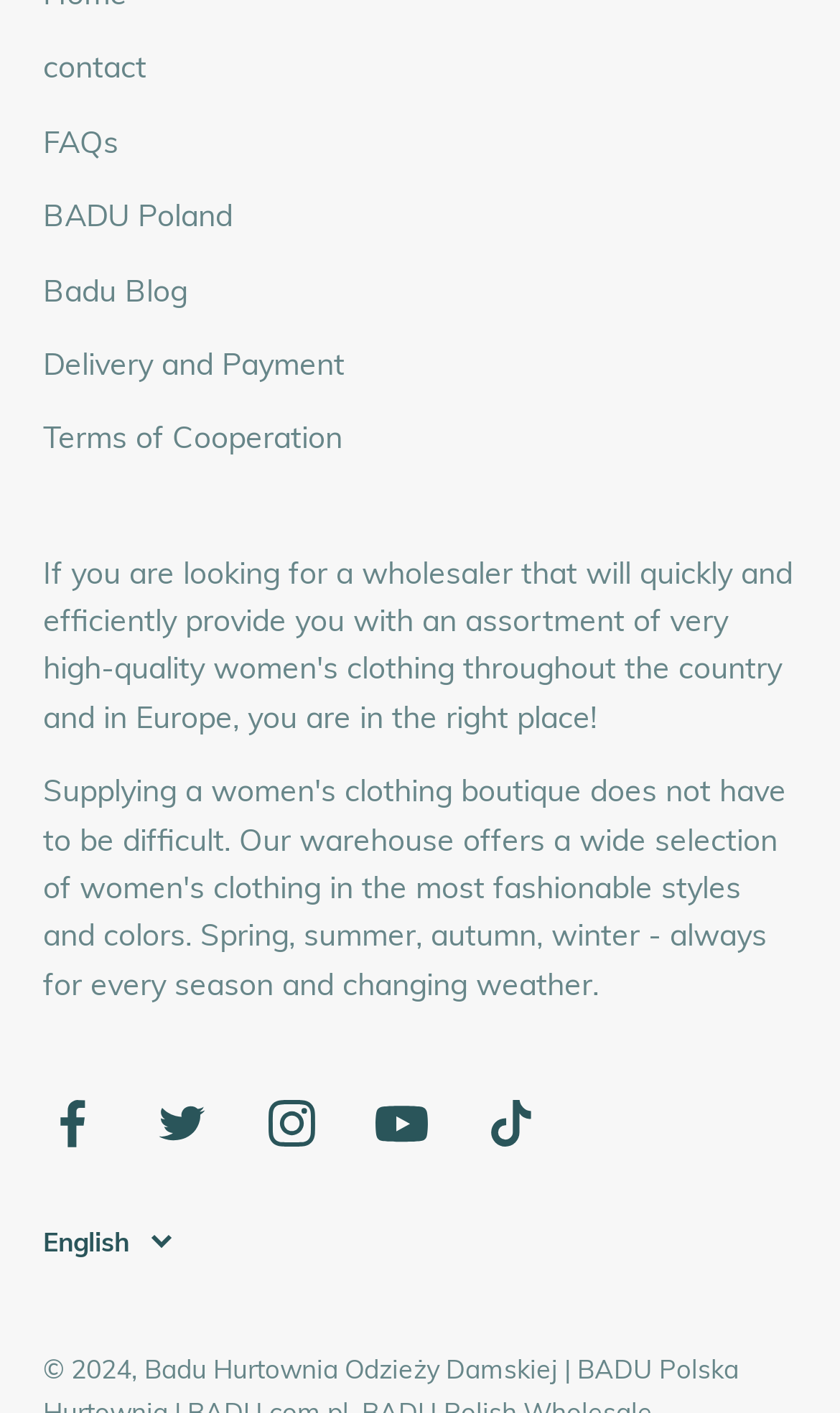How many social media links are available?
Provide a thorough and detailed answer to the question.

I counted the number of social media links available at the bottom of the webpage, which are 'Follow us on Facebook', 'Follow us on Twitter', 'Follow us on Instagram', 'Follow us on YouTube', and 'Follow us on TikTok', totaling 5 links.